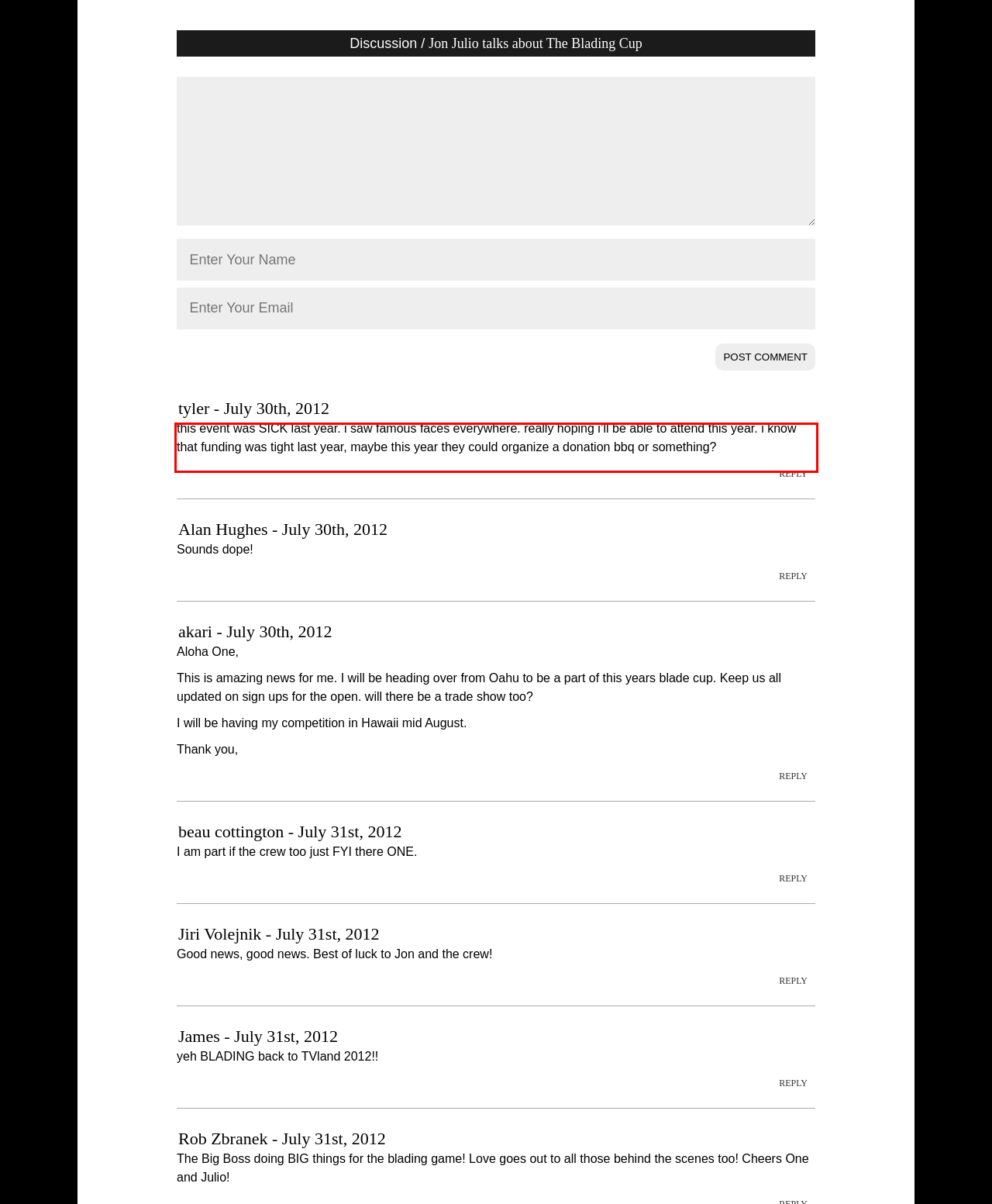Using the provided screenshot of a webpage, recognize and generate the text found within the red rectangle bounding box.

this event was SICK last year. i saw famous faces everywhere. really hoping i’ll be able to attend this year. i know that funding was tight last year, maybe this year they could organize a donation bbq or something?